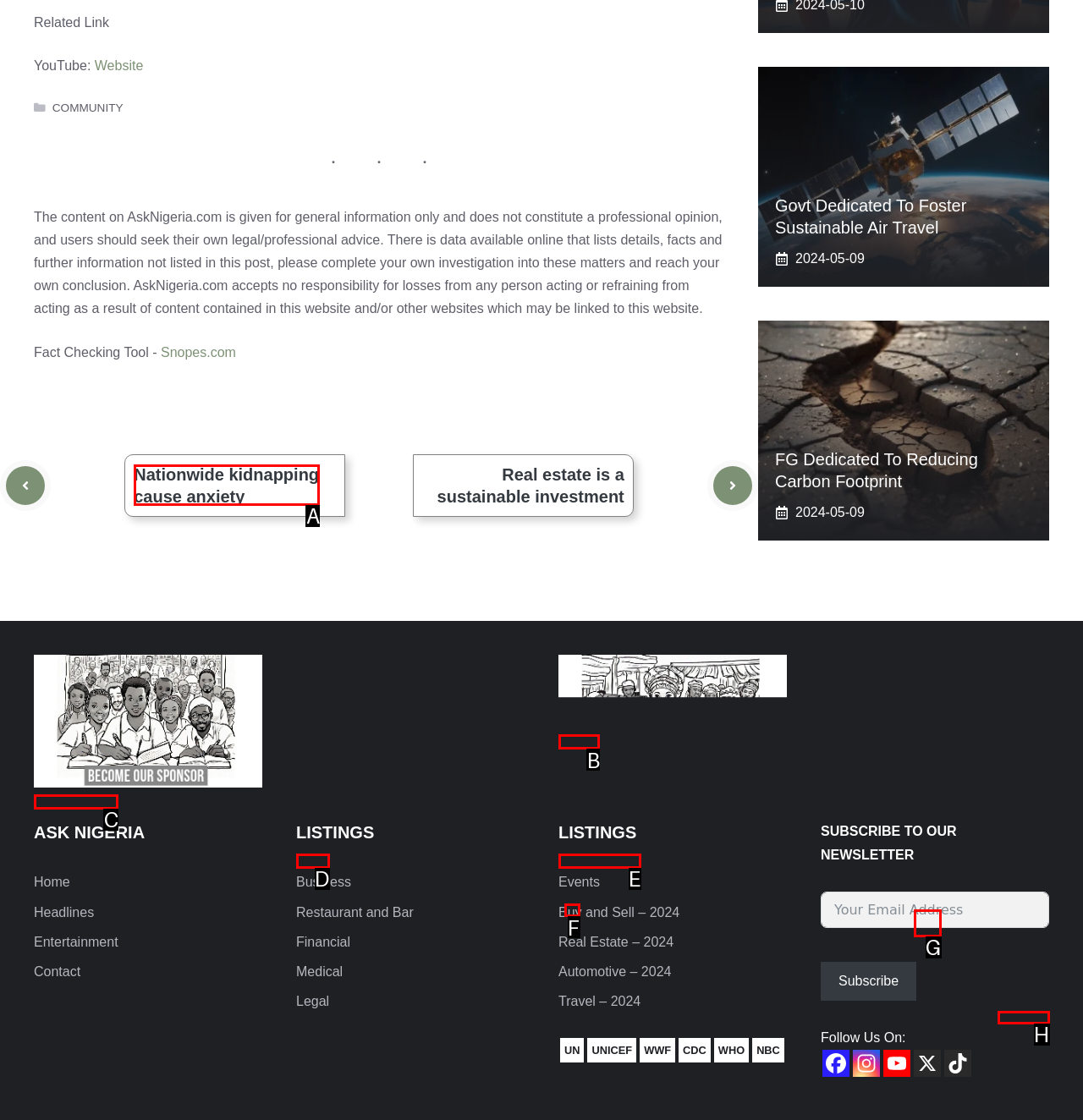Identify the letter of the option that should be selected to accomplish the following task: Click on the 'Dell Vs HP: Which is Better' link. Provide the letter directly.

None